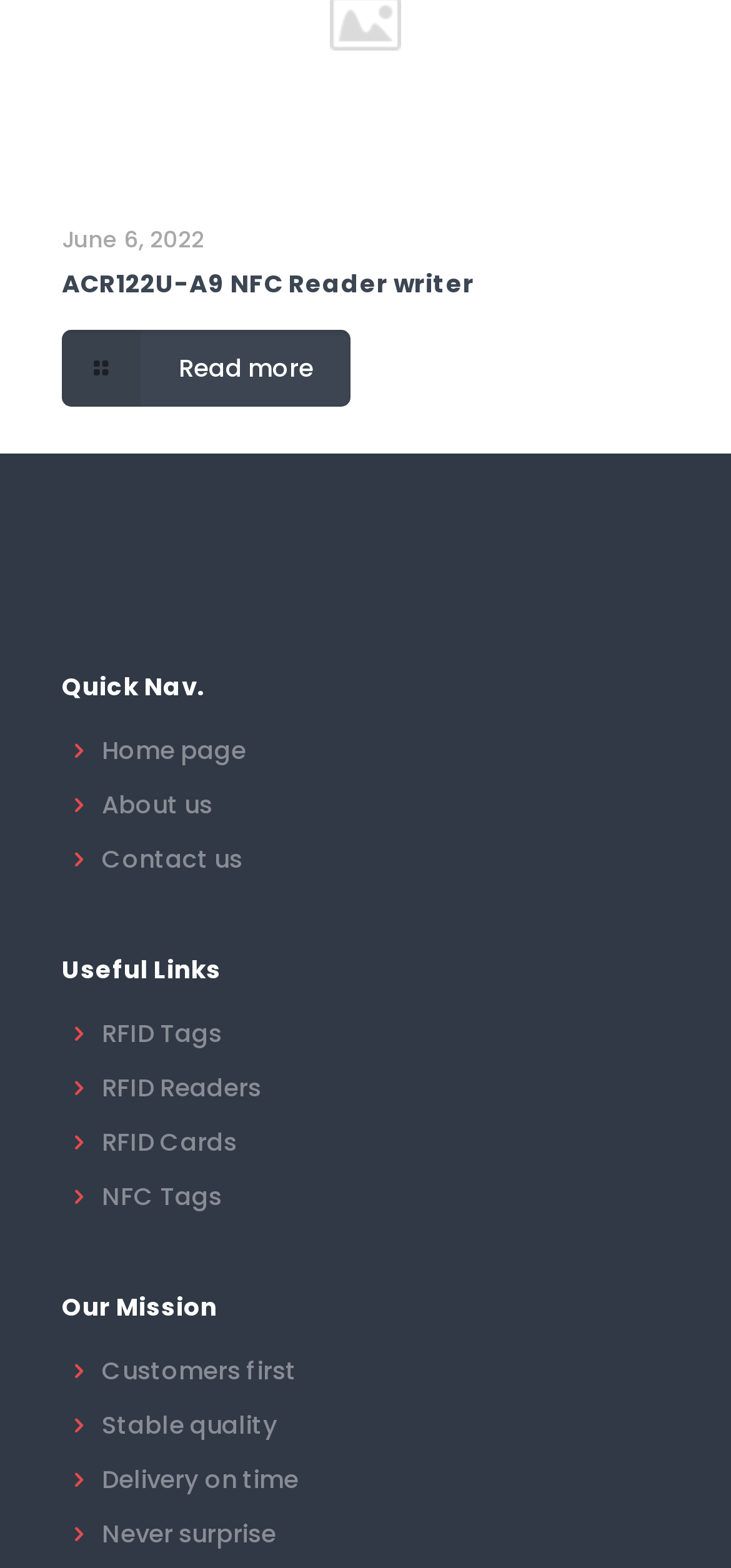Please predict the bounding box coordinates (top-left x, top-left y, bottom-right x, bottom-right y) for the UI element in the screenshot that fits the description: RFID Tags

[0.139, 0.647, 0.303, 0.67]